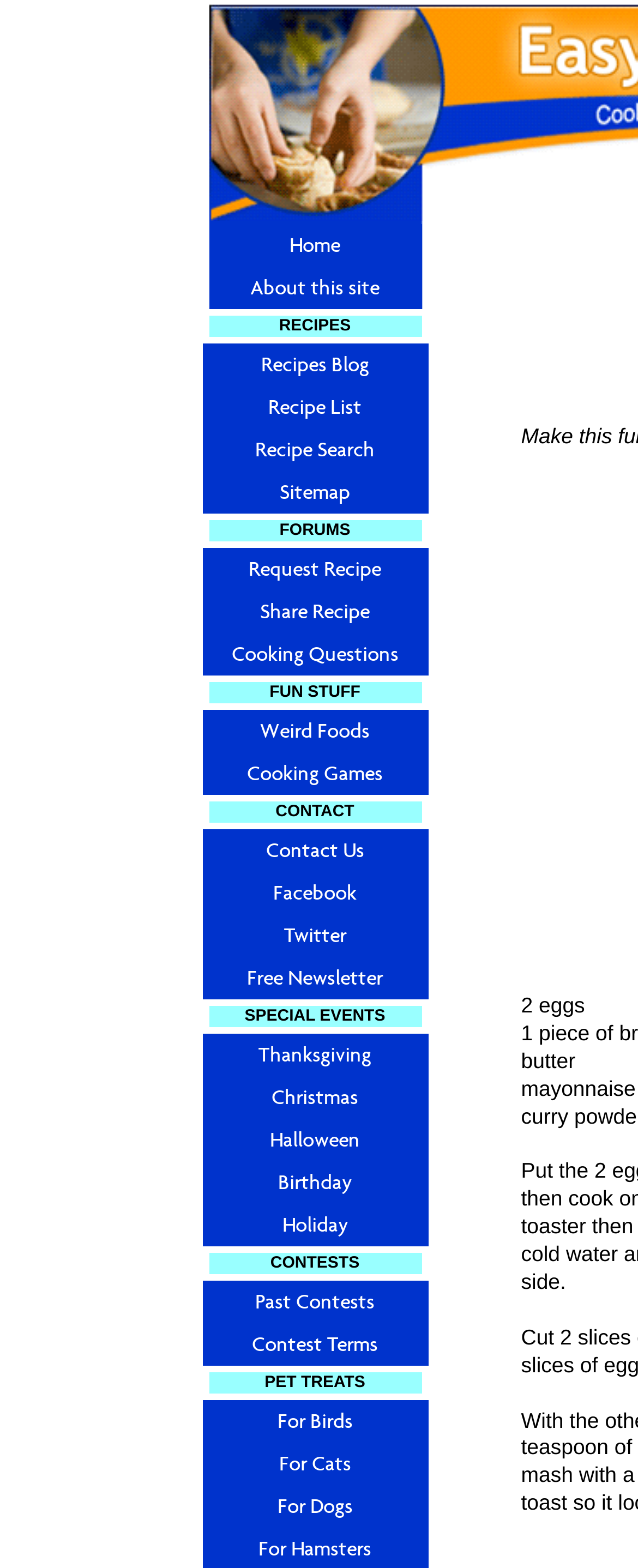Give a complete and precise description of the webpage's appearance.

This webpage is about a recipe for a funny smiley face toast and eggs for breakfast. The recipe requires 2 eggs, 1 piece of bread, butter, mayonnaise, and curry powder. 

On the top left side of the page, there are several links, including "Home", "About this site", and a heading "RECIPES" with links to "Recipes Blog", "Recipe List", "Recipe Search", and "Sitemap". Below the "RECIPES" section, there are headings for "FORUMS", "FUN STUFF", "CONTACT", "SPECIAL EVENTS", "CONTESTS", and "PET TREATS", each with several links related to the topic. 

On the right side of the page, there are three lines of text: "2 eggs", "butter", and "mayonnaise", which are likely the ingredients for the recipe.